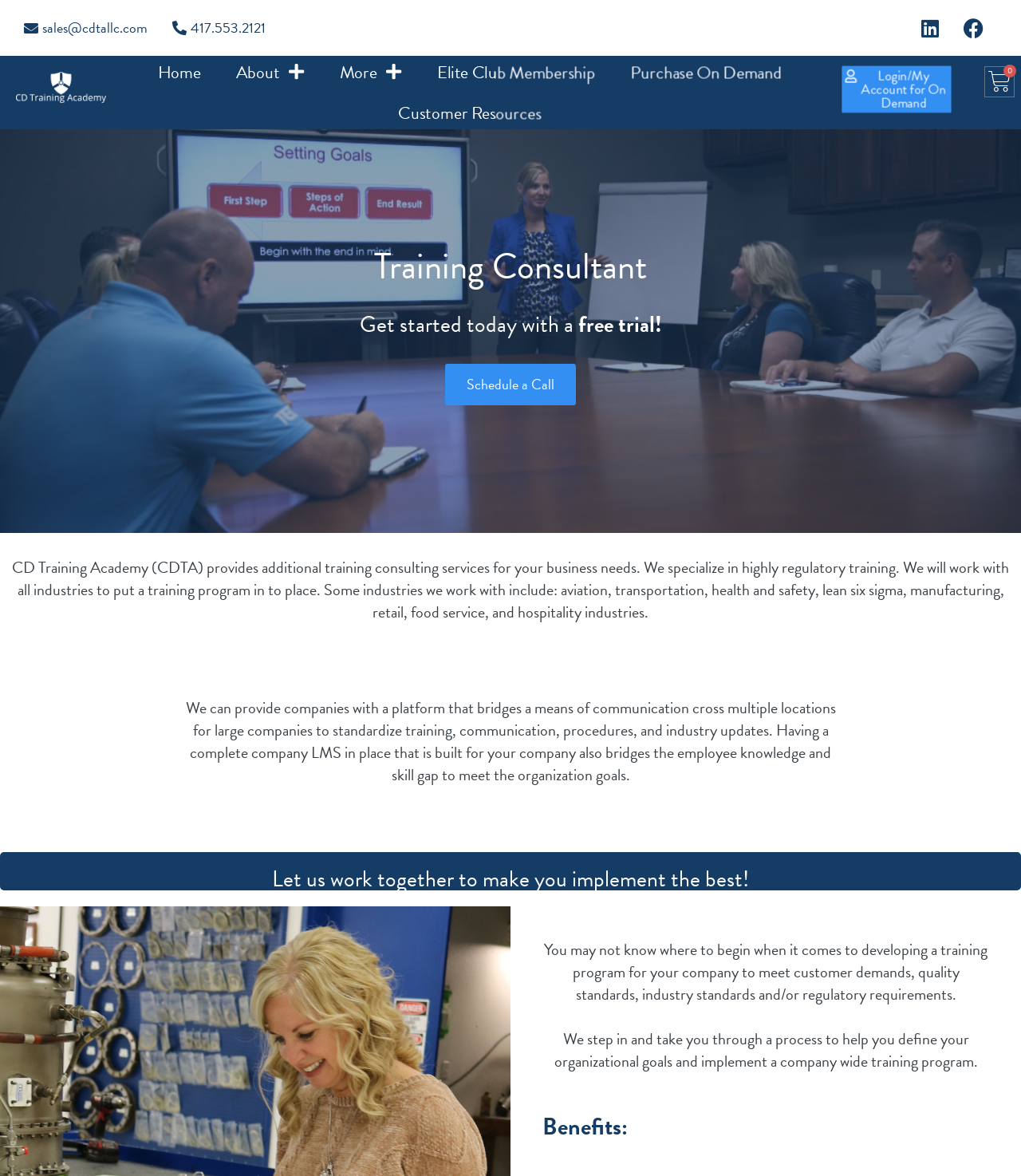Determine the bounding box coordinates of the section to be clicked to follow the instruction: "Visit the LinkedIn page". The coordinates should be given as four float numbers between 0 and 1, formatted as [left, top, right, bottom].

[0.891, 0.007, 0.93, 0.041]